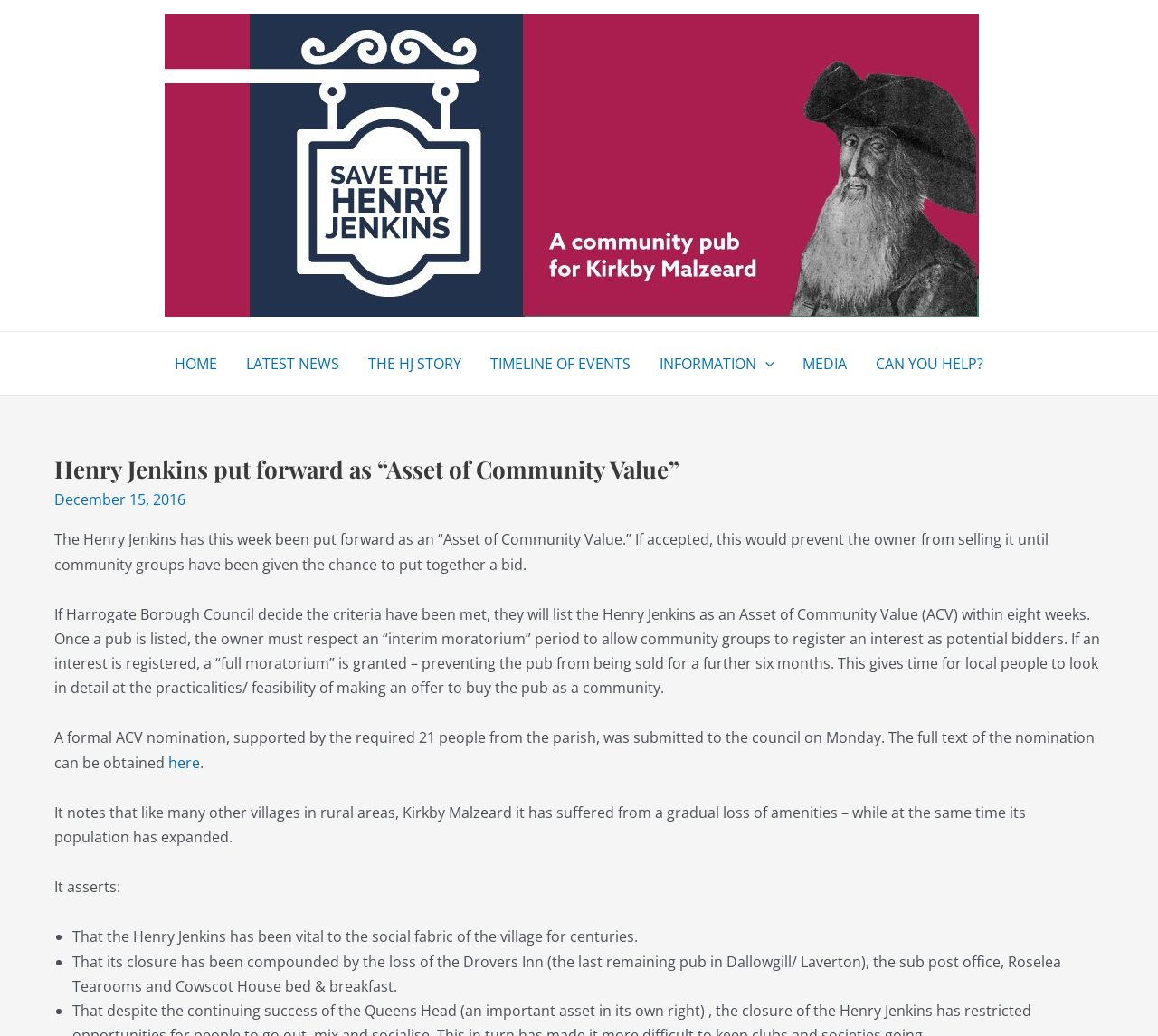Determine the bounding box coordinates of the target area to click to execute the following instruction: "Read more about Henry Jenkins put forward as “Asset of Community Value”."

[0.047, 0.438, 0.587, 0.468]